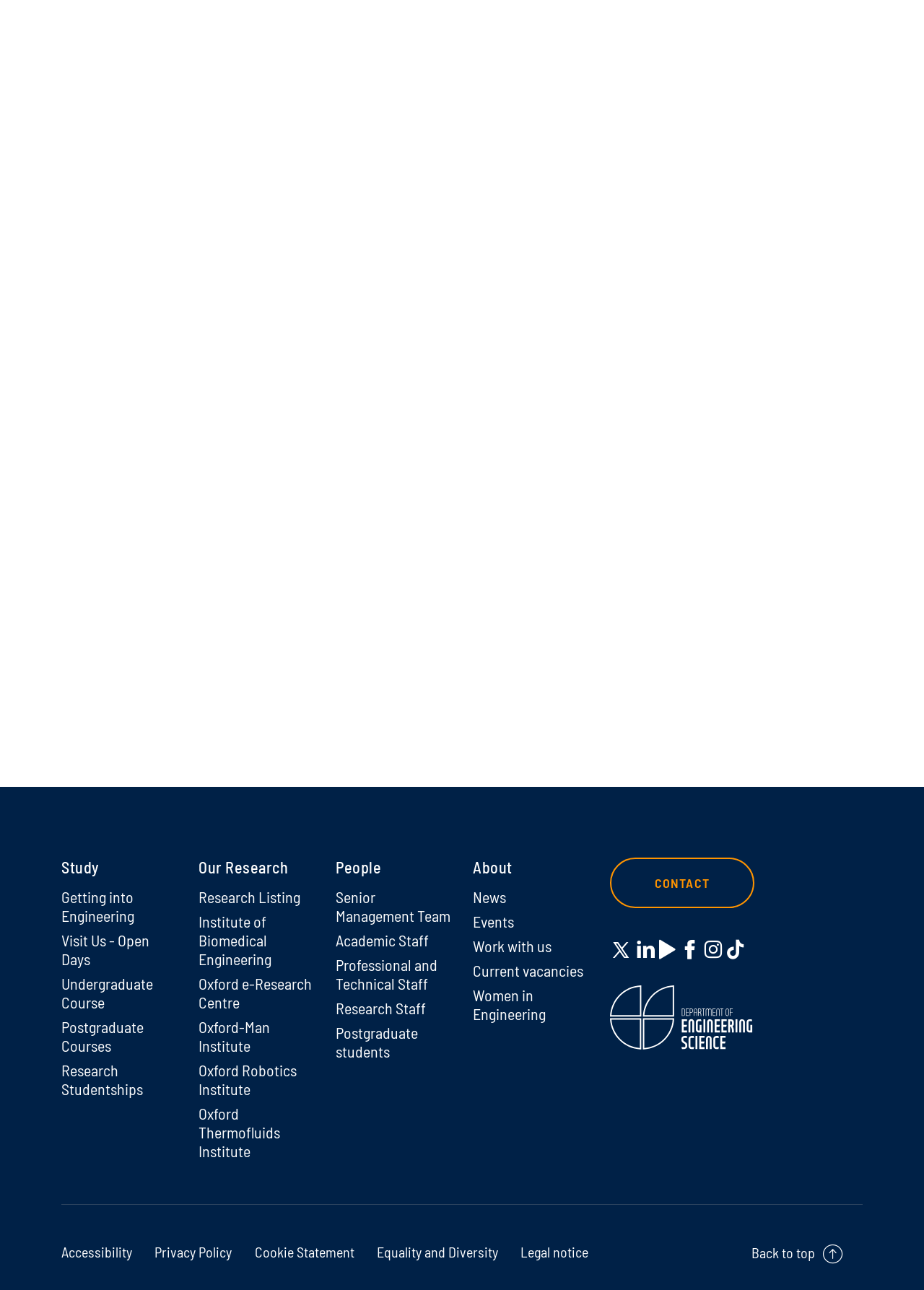What is the purpose of the 'Back to top' button?
Answer with a single word or phrase, using the screenshot for reference.

To scroll back to the top of the webpage